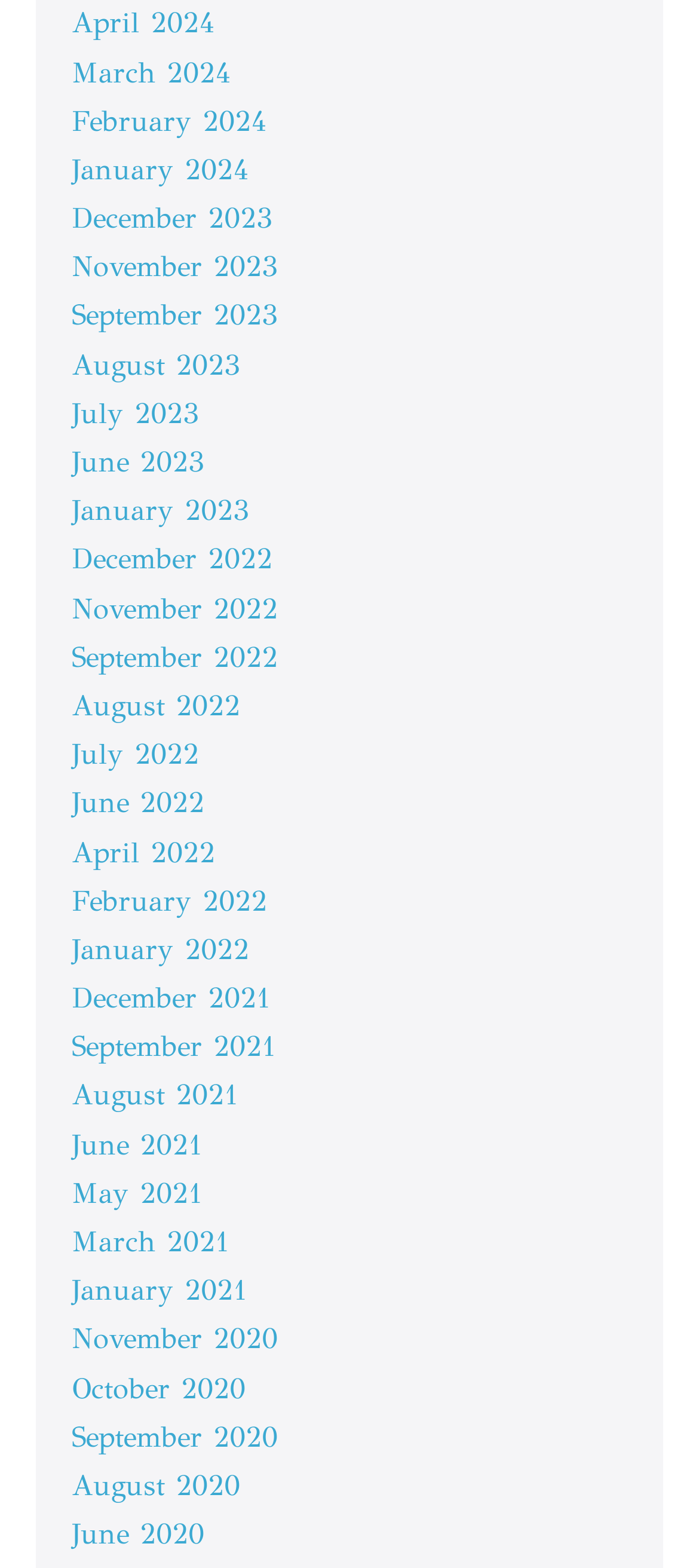Utilize the details in the image to thoroughly answer the following question: How many months are listed in 2023?

I counted the number of links that correspond to months in 2023 and found that there are two: January 2023 and June 2023.